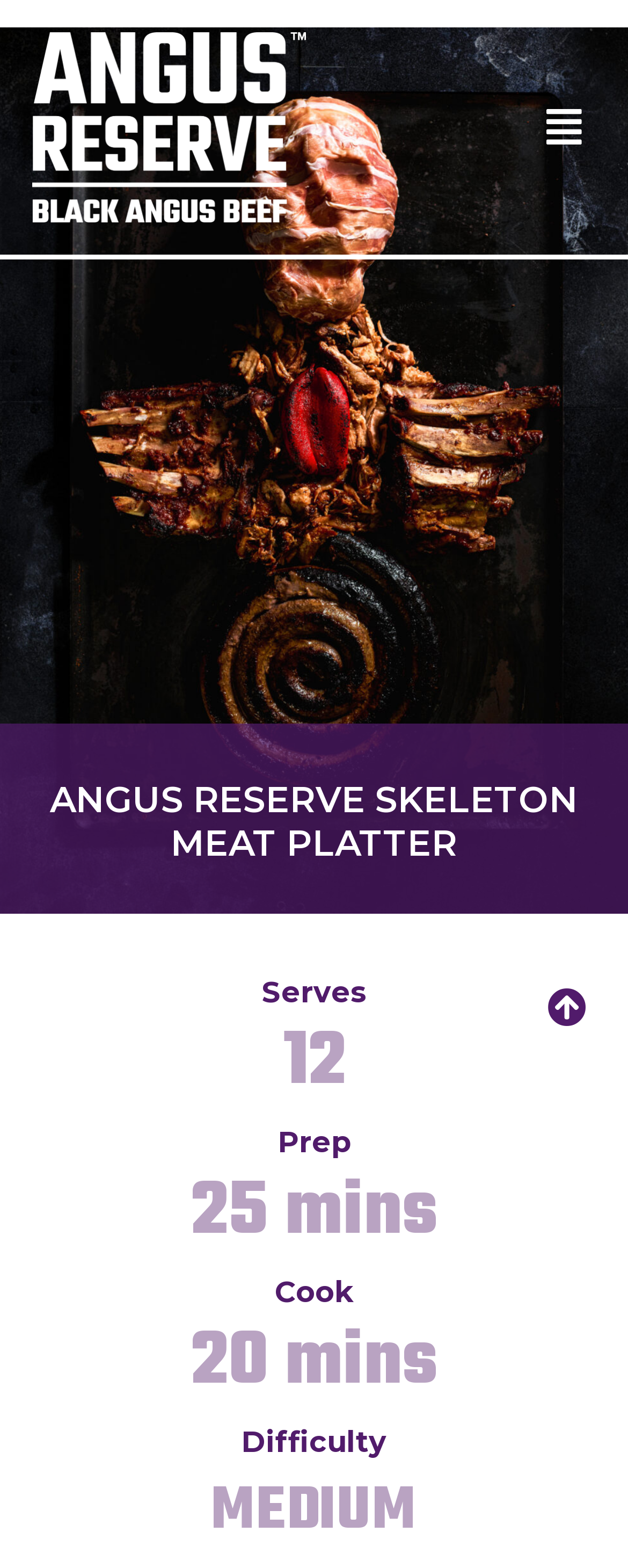Calculate the bounding box coordinates of the UI element given the description: "HTML Sitemap".

None